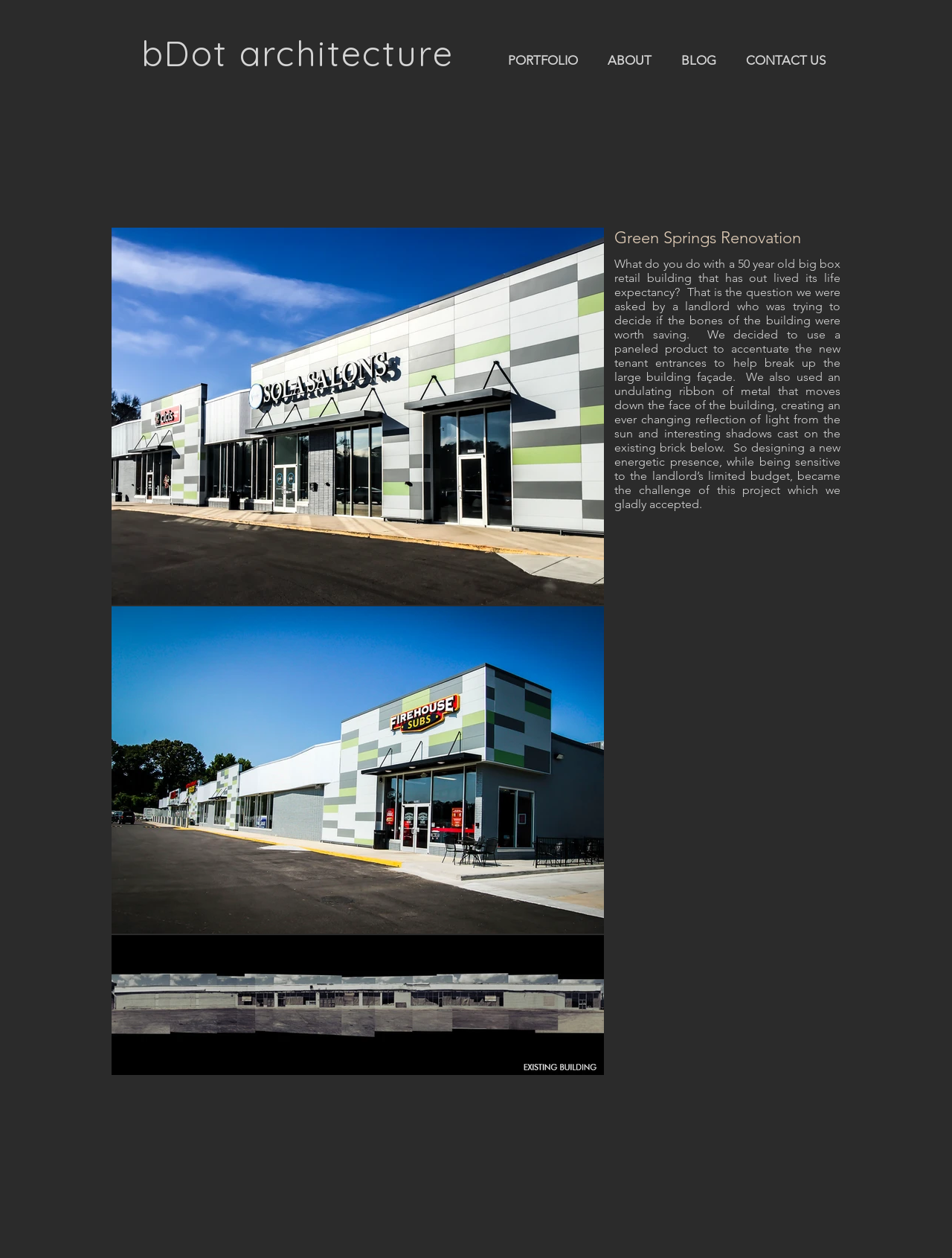Provide a one-word or one-phrase answer to the question:
What is the challenge of the Green Springs Renovation project?

Designing a new energetic presence on a limited budget